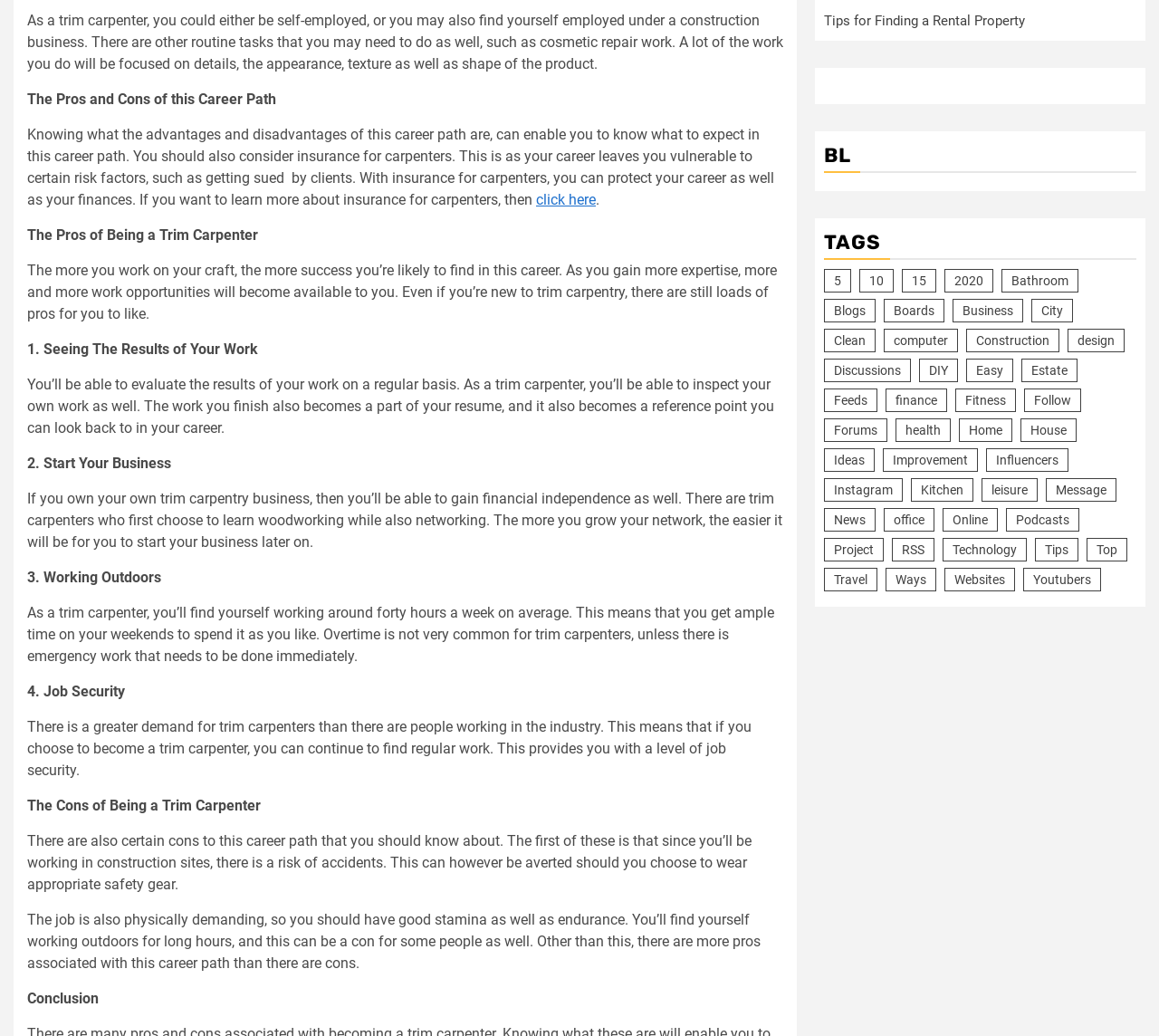Determine the bounding box coordinates of the element that should be clicked to execute the following command: "explore the category of construction".

[0.834, 0.317, 0.914, 0.34]